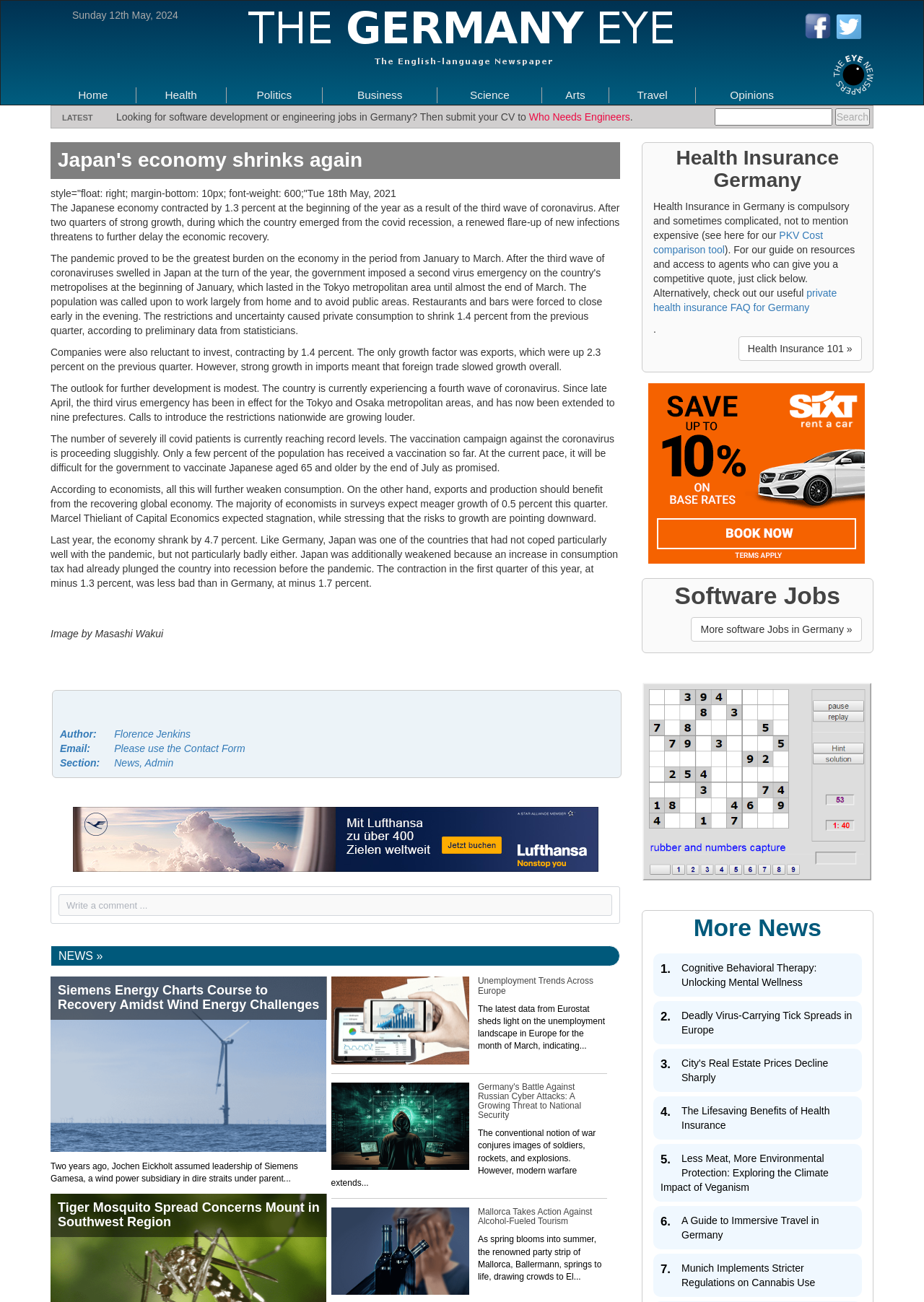What is the date of the latest news article?
Examine the image and give a concise answer in one word or a short phrase.

Tue 18th May, 2021